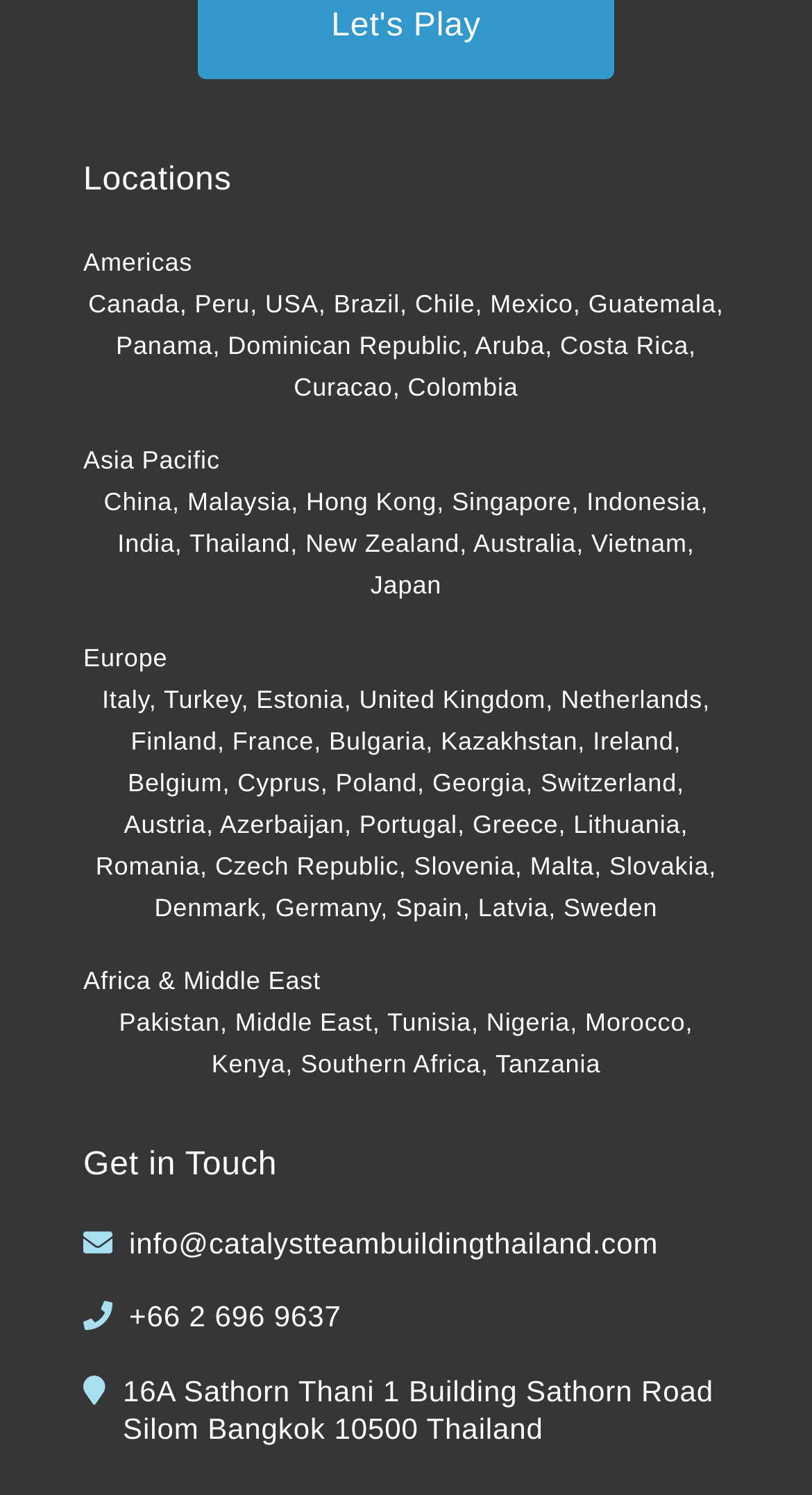Using the provided element description: "+66 2 696 9637", identify the bounding box coordinates. The coordinates should be four floats between 0 and 1 in the order [left, top, right, bottom].

[0.114, 0.871, 0.909, 0.89]